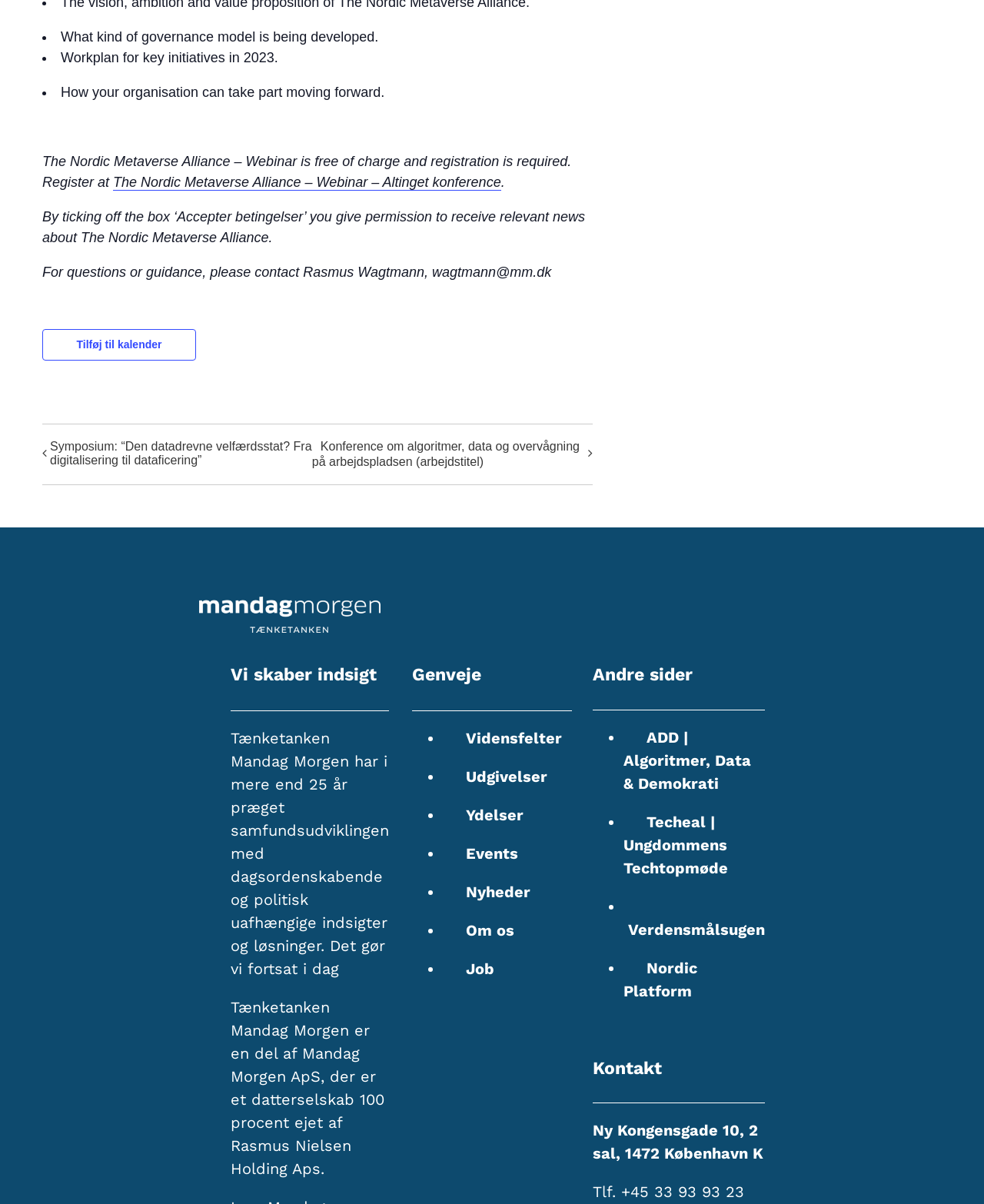Can you determine the bounding box coordinates of the area that needs to be clicked to fulfill the following instruction: "Visit the symposium page"?

[0.051, 0.365, 0.317, 0.389]